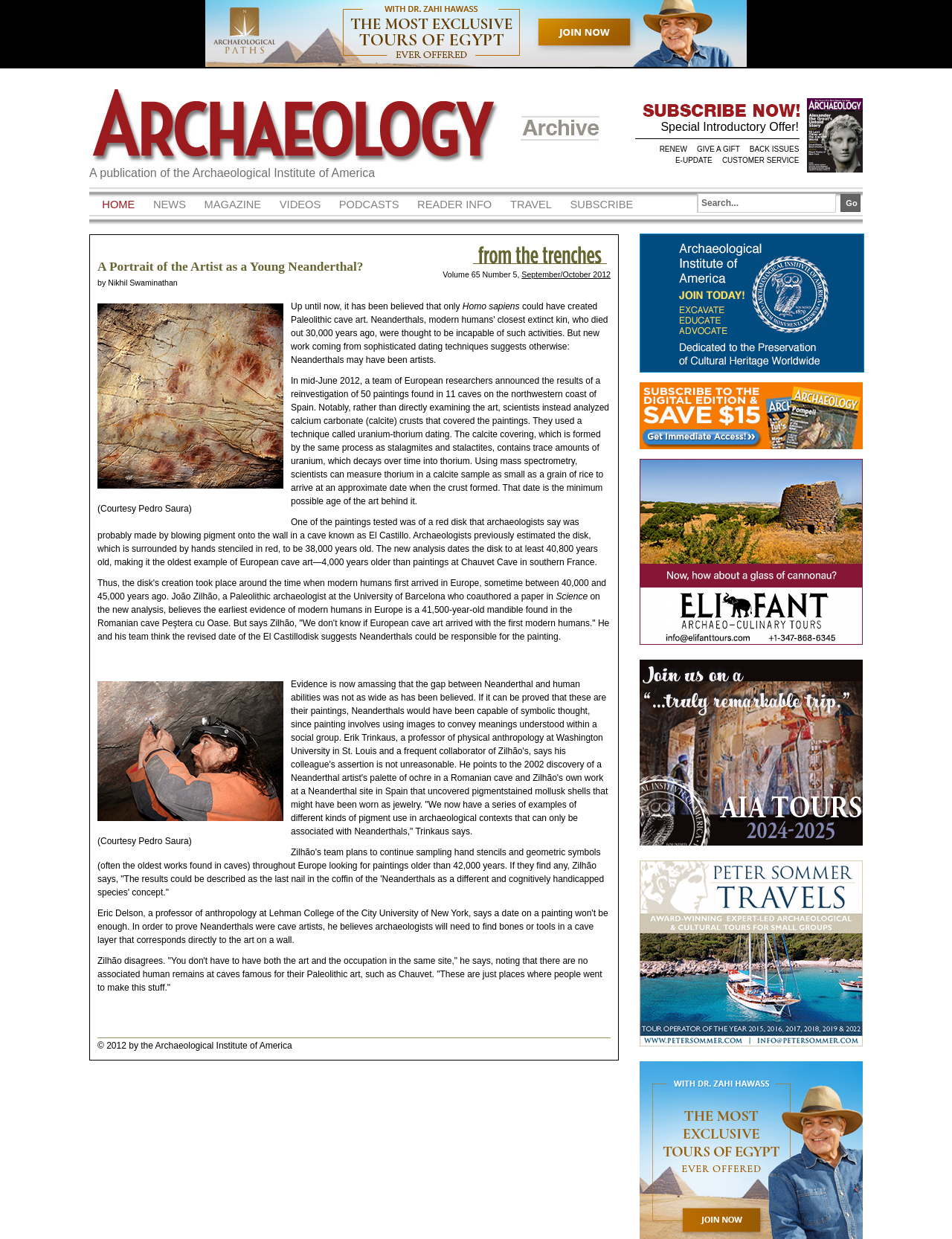Please mark the clickable region by giving the bounding box coordinates needed to complete this instruction: "View the videos".

[0.288, 0.158, 0.343, 0.172]